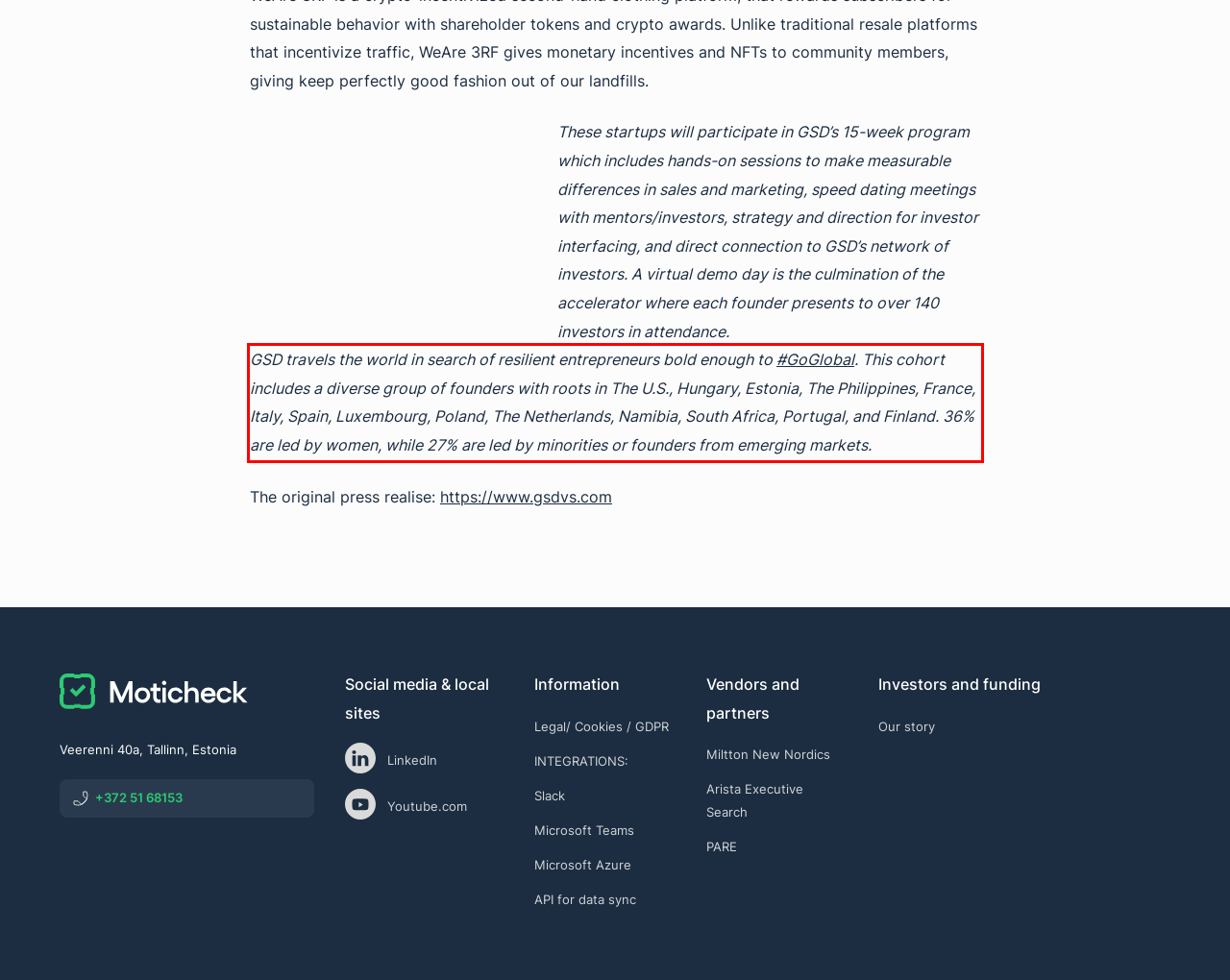You are looking at a screenshot of a webpage with a red rectangle bounding box. Use OCR to identify and extract the text content found inside this red bounding box.

GSD travels the world in search of resilient entrepreneurs bold enough to #GoGlobal. This cohort includes a diverse group of founders with roots in The U.S., Hungary, Estonia, The Philippines, France, Italy, Spain, Luxembourg, Poland, The Netherlands, Namibia, South Africa, Portugal, and Finland. 36% are led by women, while 27% are led by minorities or founders from emerging markets.